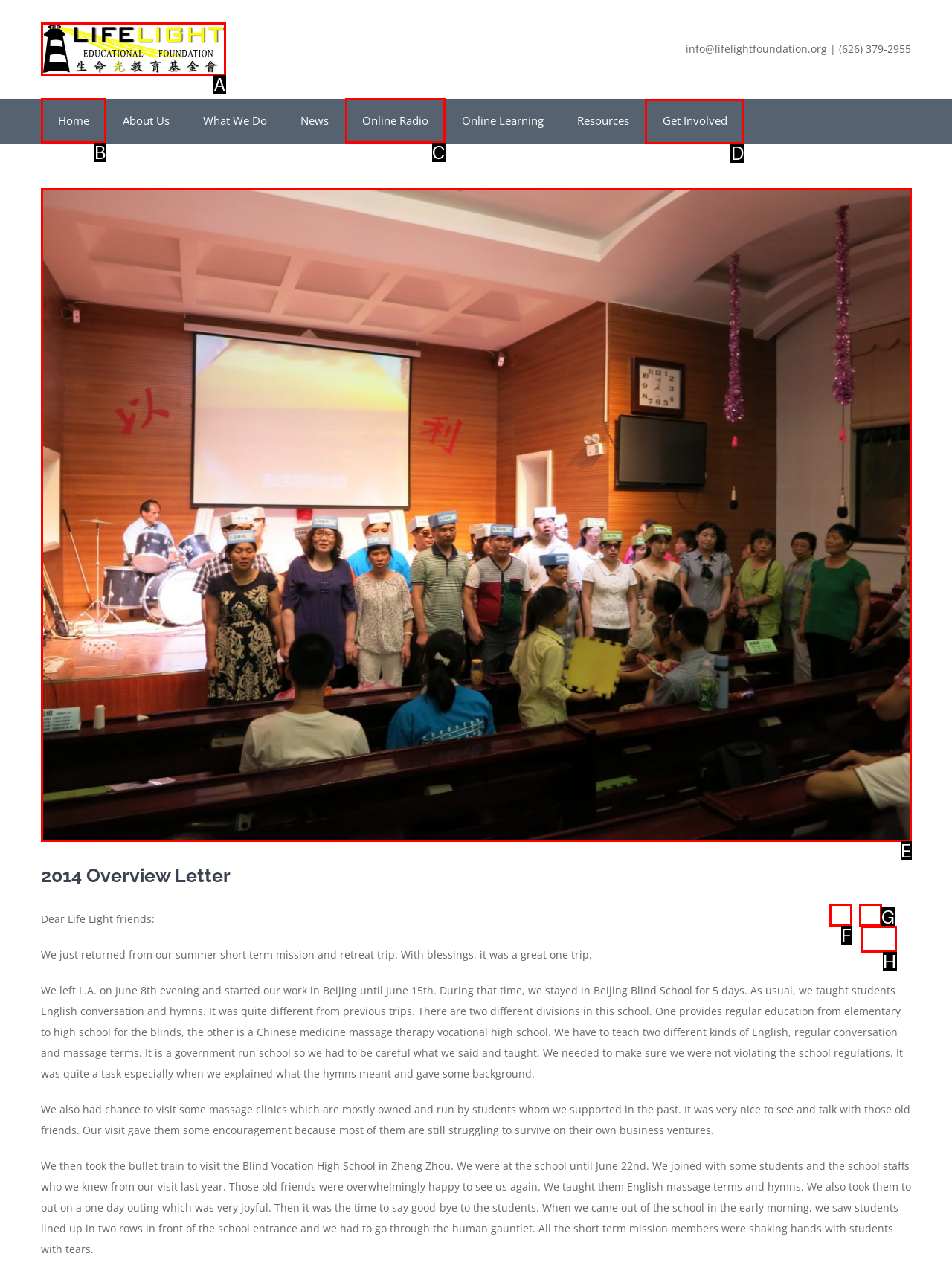Identify the HTML element to click to fulfill this task: Go to the 'Get Involved' section
Answer with the letter from the given choices.

D